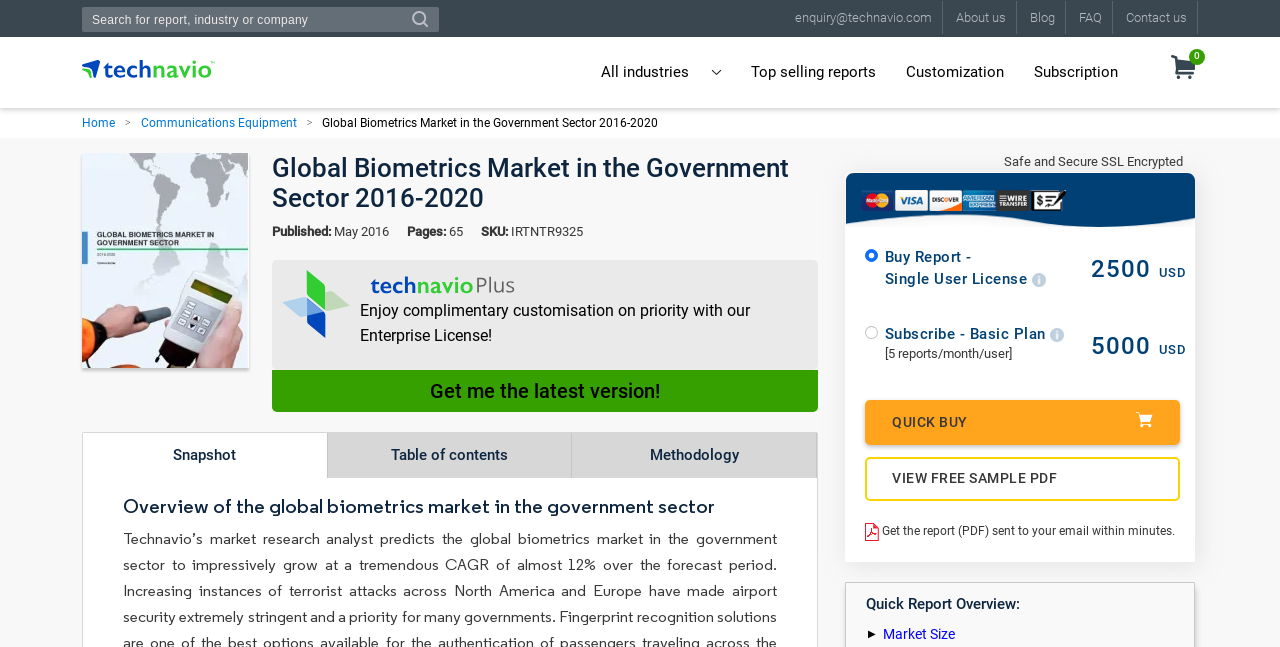Can you find the bounding box coordinates of the area I should click to execute the following instruction: "View free sample PDF"?

[0.676, 0.706, 0.922, 0.774]